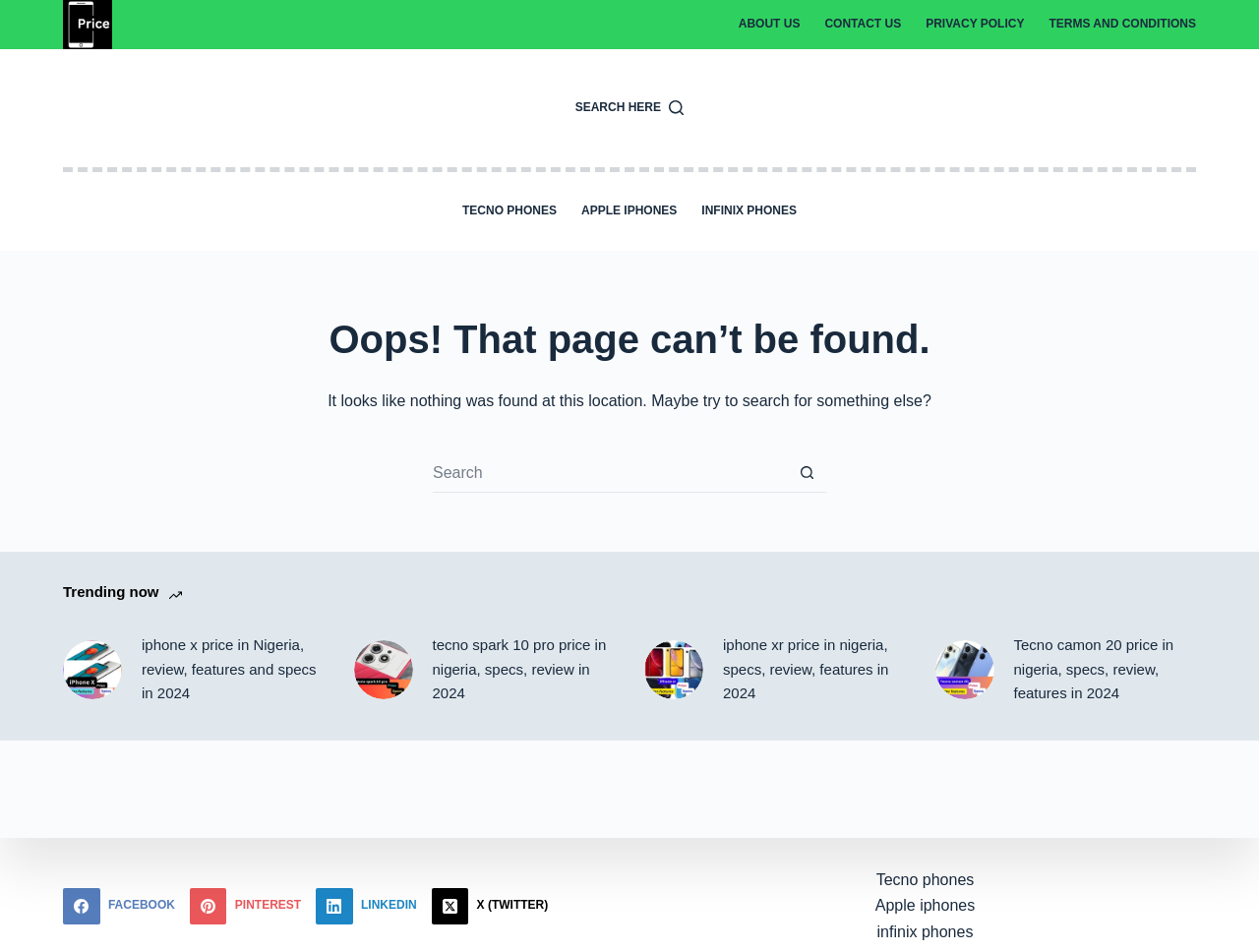Identify the bounding box coordinates for the region of the element that should be clicked to carry out the instruction: "Search for something". The bounding box coordinates should be four float numbers between 0 and 1, i.e., [left, top, right, bottom].

[0.344, 0.477, 0.656, 0.518]